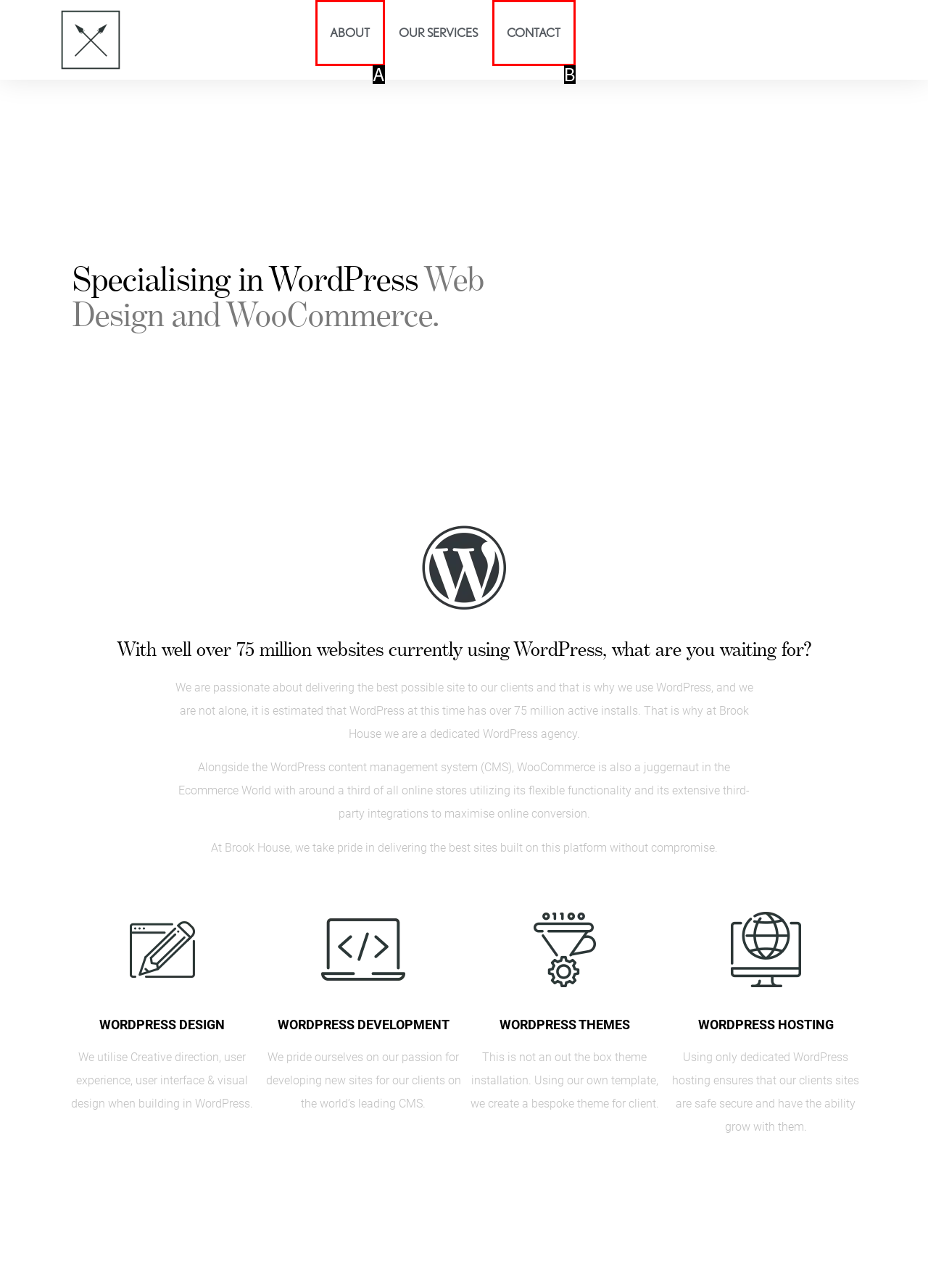Given the description: About, identify the HTML element that corresponds to it. Respond with the letter of the correct option.

A